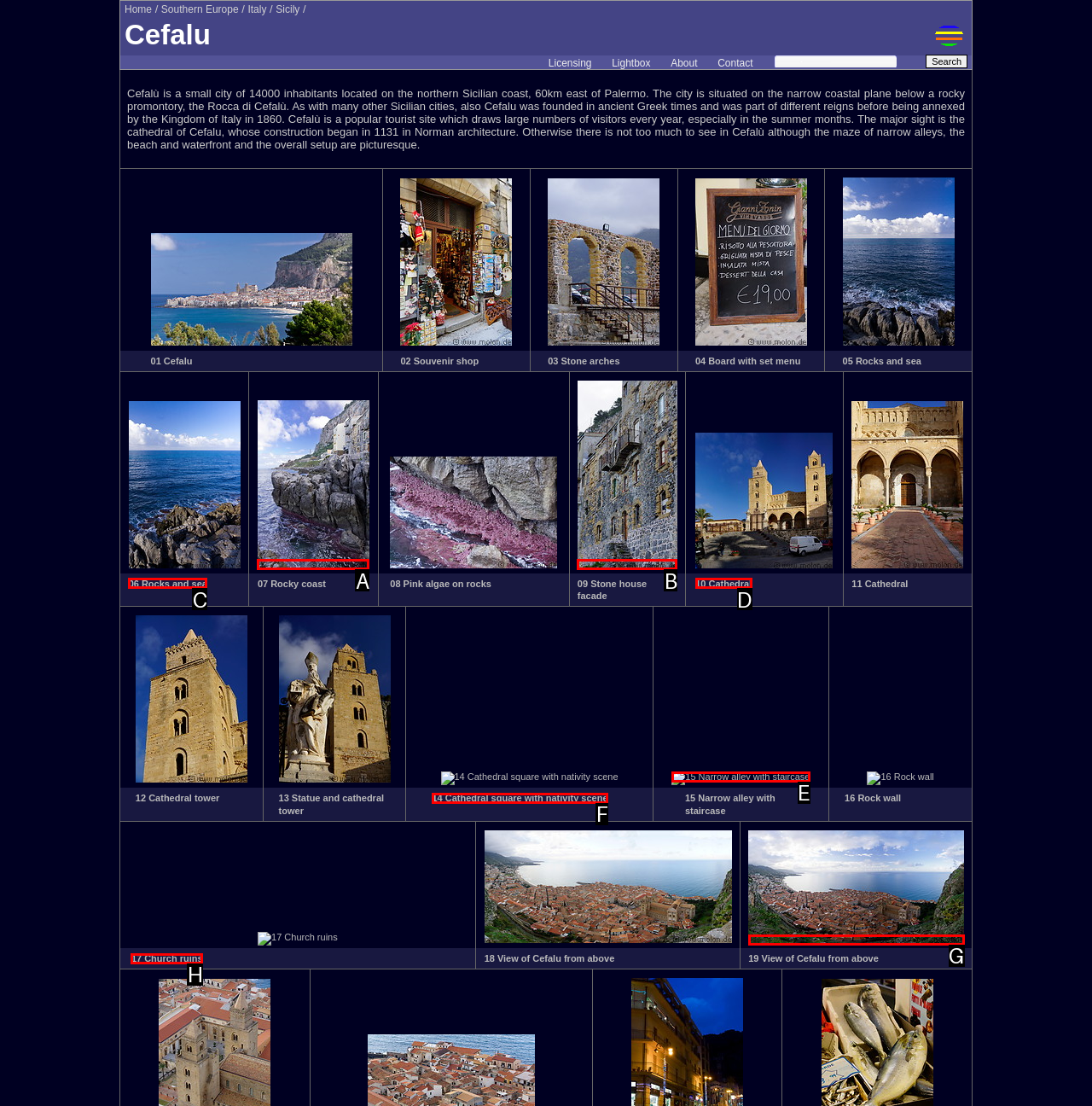Given the description: 10 Cathedral, identify the HTML element that fits best. Respond with the letter of the correct option from the choices.

D